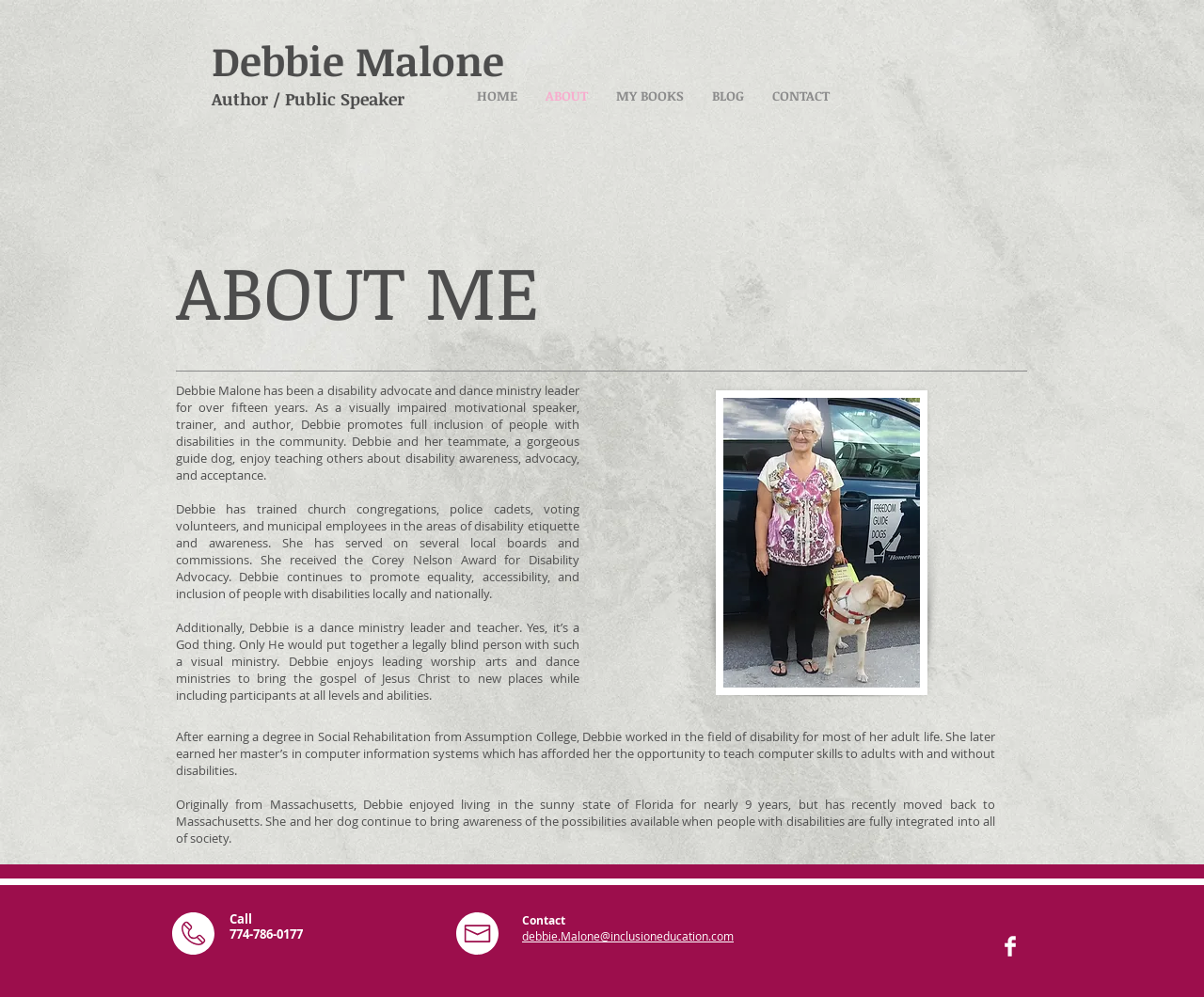What is the name of Debbie's teammate?
Utilize the information in the image to give a detailed answer to the question.

The webpage mentions that Debbie and her teammate, a gorgeous guide dog, enjoy teaching others about disability awareness, advocacy, and acceptance, which implies that her teammate is a guide dog.